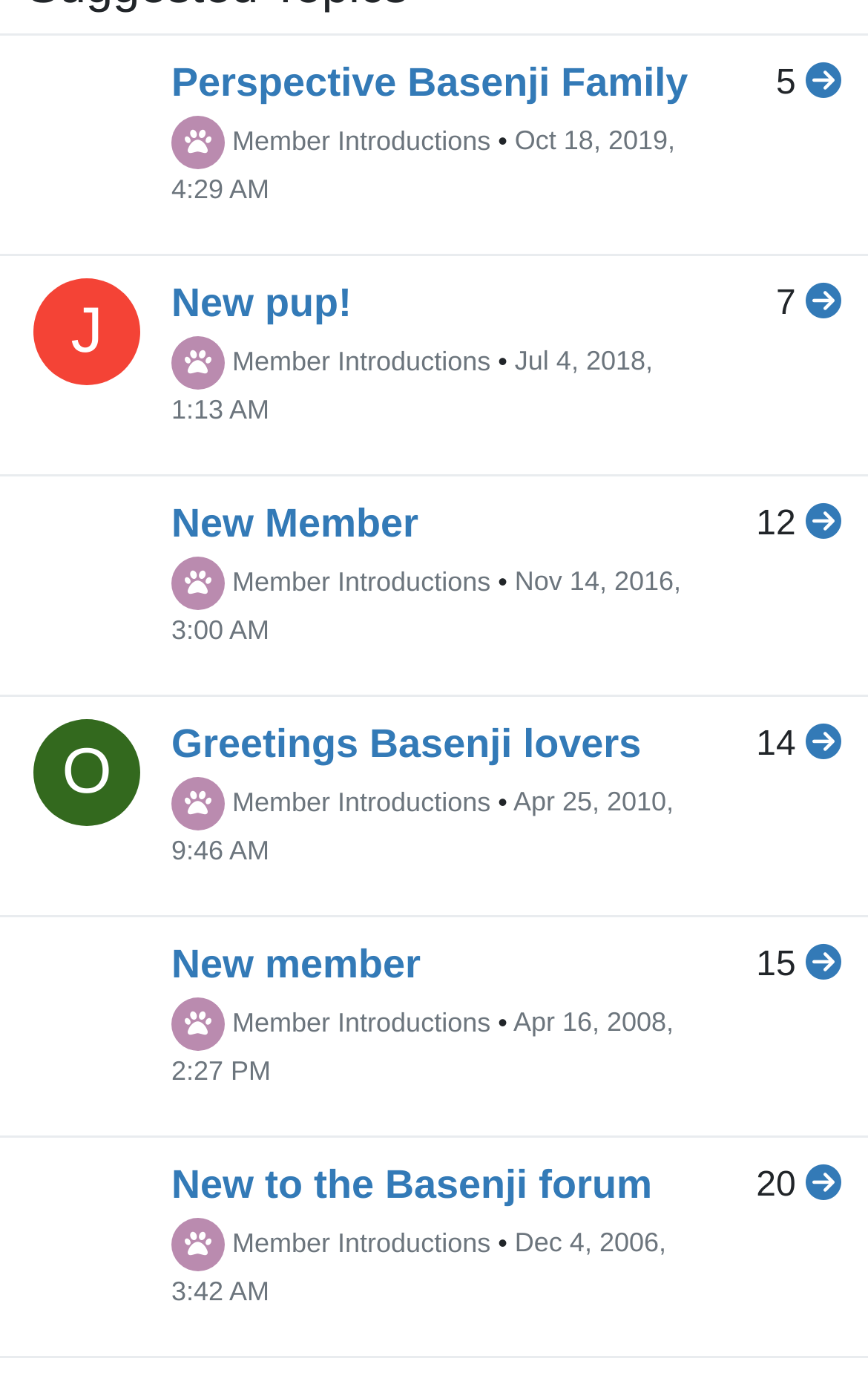Pinpoint the bounding box coordinates of the area that must be clicked to complete this instruction: "Read the New pup! post".

[0.197, 0.201, 0.405, 0.233]